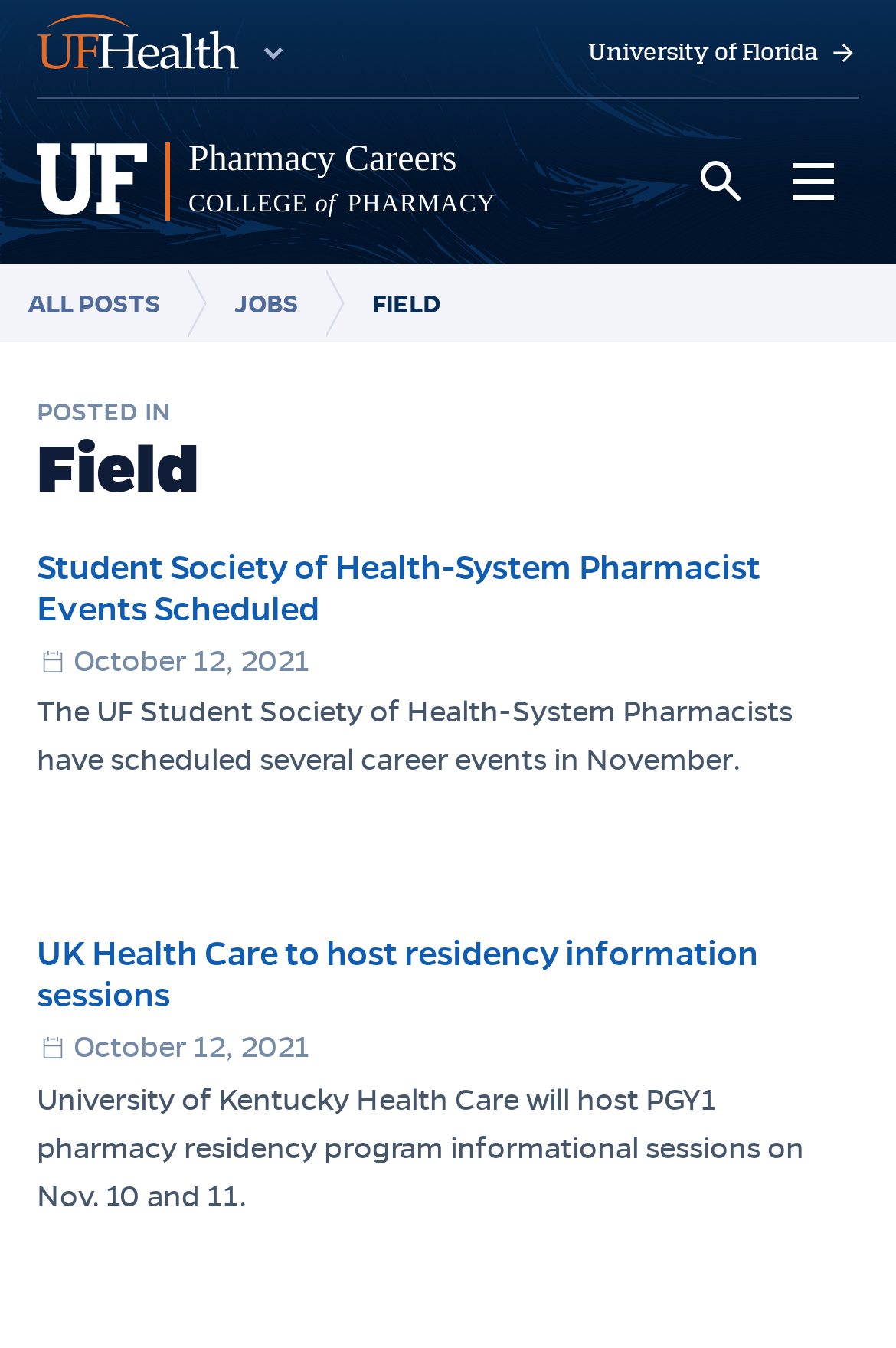What is the date of the first event mentioned?
Using the image, elaborate on the answer with as much detail as possible.

I looked at the text content of the first article, which says 'The UF Student Society of Health-System Pharmacists have scheduled several career events in November.' This indicates that the first event mentioned is in November.